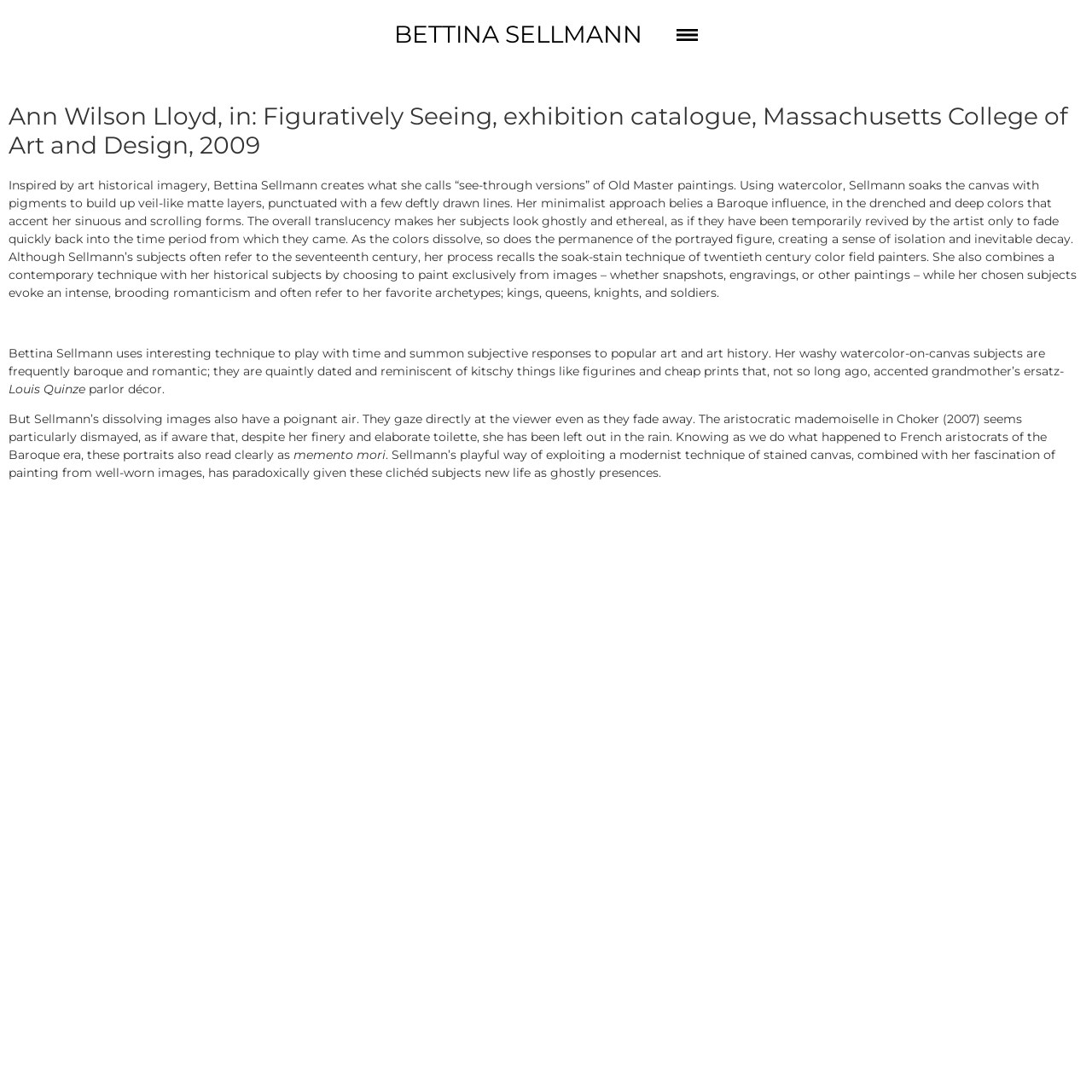Identify the bounding box of the UI component described as: "ARMSWISSBANK 2A".

None